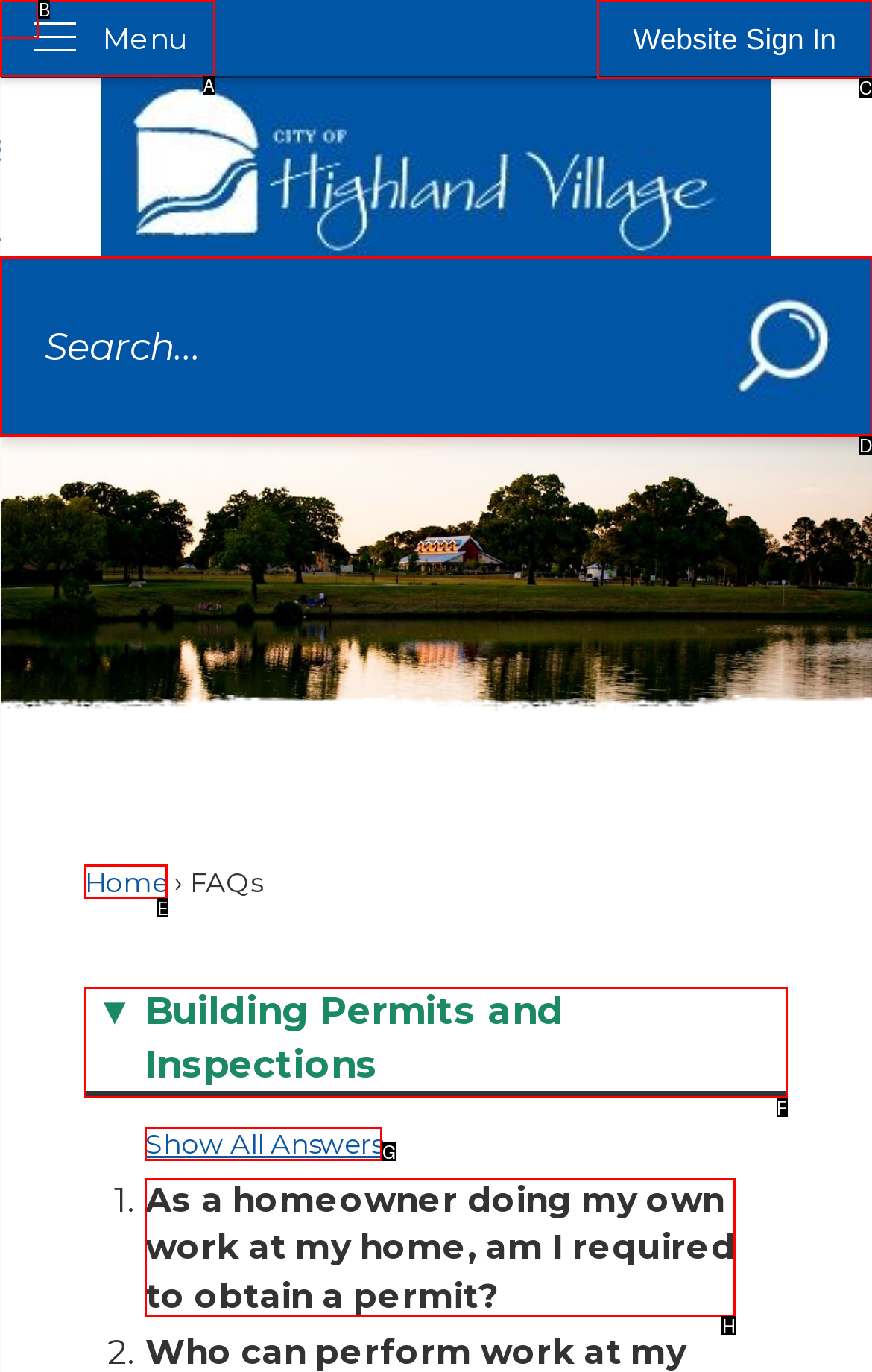Specify which HTML element I should click to complete this instruction: Search for something Answer with the letter of the relevant option.

D